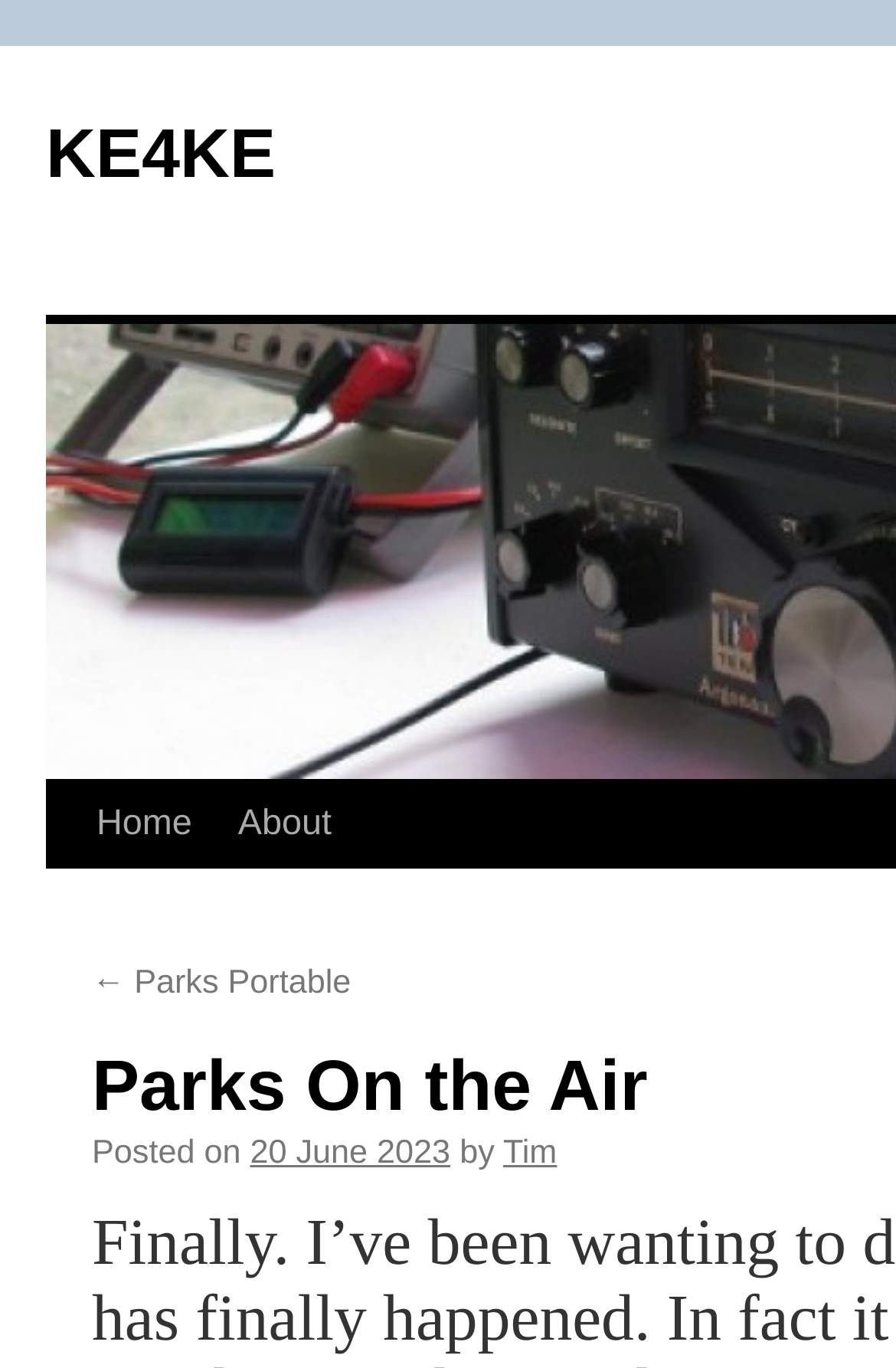Give a full account of the webpage's elements and their arrangement.

The webpage is titled "Parks On the Air | KE4KE" and appears to be a personal blog or website. At the top left, there is a link to the website's owner, "KE4KE". Below this, there is a "Skip to content" link, which suggests that the website has a main content area. 

To the right of the "Skip to content" link, there is a navigation menu with two links: "Home" and "About". The "About" link has a sub-link "← Parks Portable", which is positioned slightly below the main navigation links.

Further down the page, there is a blog post or article with a publication date of "20 June 2023" and an author named "Tim". The post's metadata, including the publication date and author, is aligned to the left and positioned below the navigation menu.